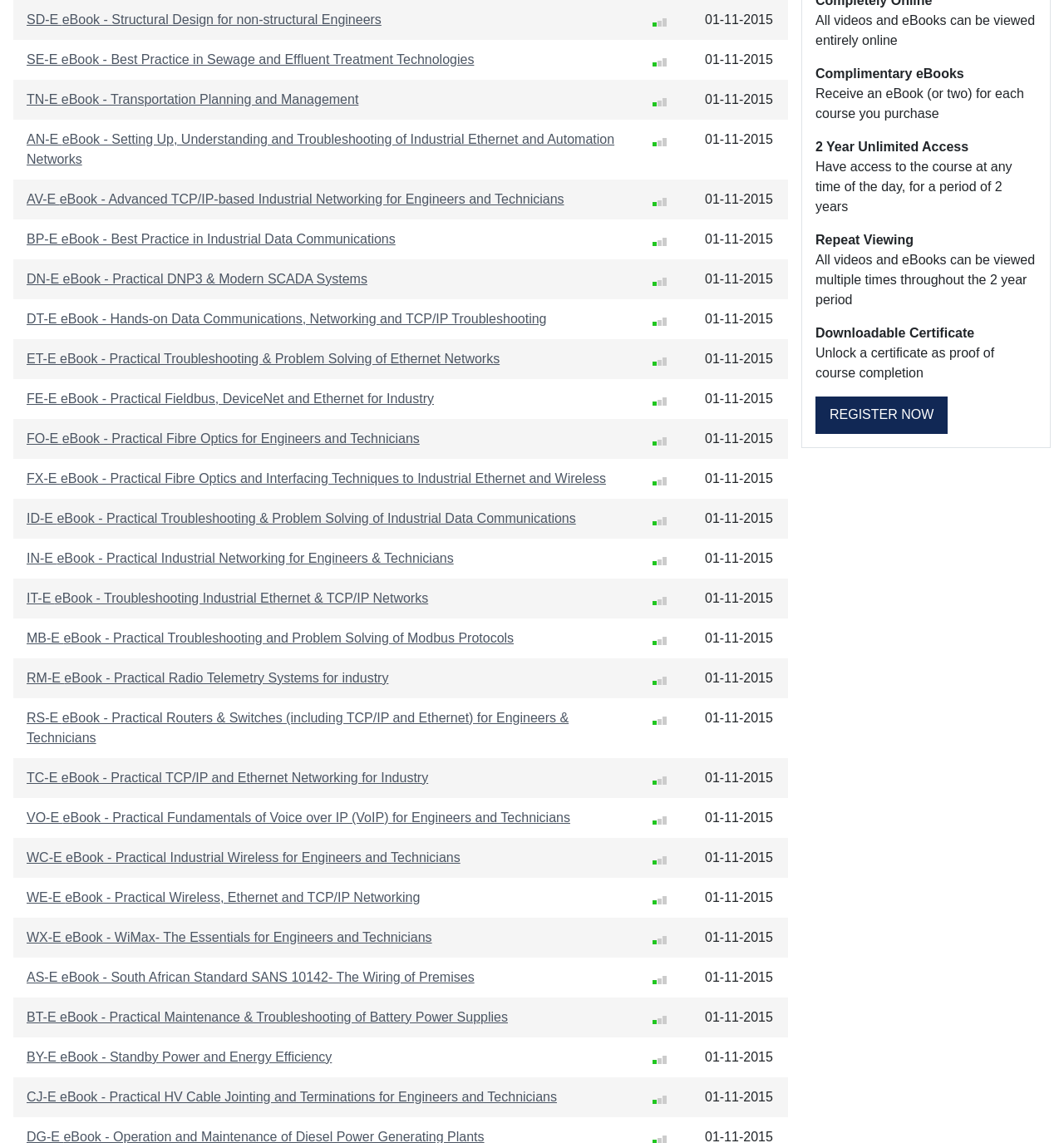How many eBook titles are listed?
Please provide a single word or phrase in response based on the screenshot.

20